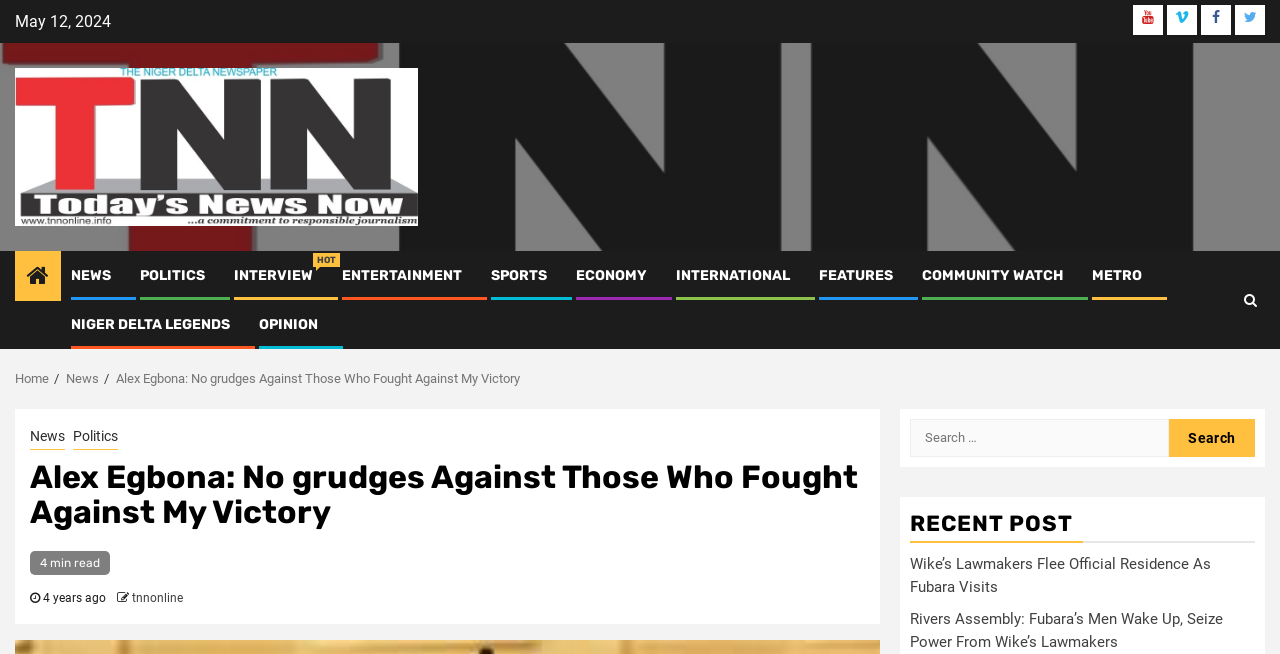Describe all visible elements and their arrangement on the webpage.

The webpage appears to be a news article from TNN Newspaper, with the title "Alex Egbona: No grudges Against Those Who Fought Against My Victory". At the top of the page, there is a date "May 12, 2024" and a row of social media links, including Youtube, Vimeo, Facebook, and Twitter.

Below the social media links, there is a logo of TNN Newspaper, accompanied by a link to the newspaper's homepage. Next to the logo, there is a navigation menu with links to various news categories, including NEWS, POLITICS, INTERVIEW HOT, ENTERTAINMENT, SPORTS, ECONOMY, INTERNATIONAL, FEATURES, COMMUNITY WATCH, METRO, and NIGER DELTA LEGENDS.

On the left side of the page, there is a breadcrumbs navigation menu, which shows the current article's location within the website's hierarchy. The menu includes links to the Home page, News page, and the current article.

The main content of the page is the news article, which has a heading "Alex Egbona: No grudges Against Those Who Fought Against My Victory" and a subheading indicating that it's a 4-minute read. The article's publication date is shown as 4 years ago, and there is a link to the author's profile, "tnnonline".

On the right side of the page, there is a search bar with a label "Search for:" and a button to submit the search query. Below the search bar, there is a heading "RECENT POST" and two links to recent news articles, "Wike’s Lawmakers Flee Official Residence As Fubara Visits" and "Rivers Assembly: Fubara’s Men Wake Up, Seize Power From Wike’s Lawmakers".